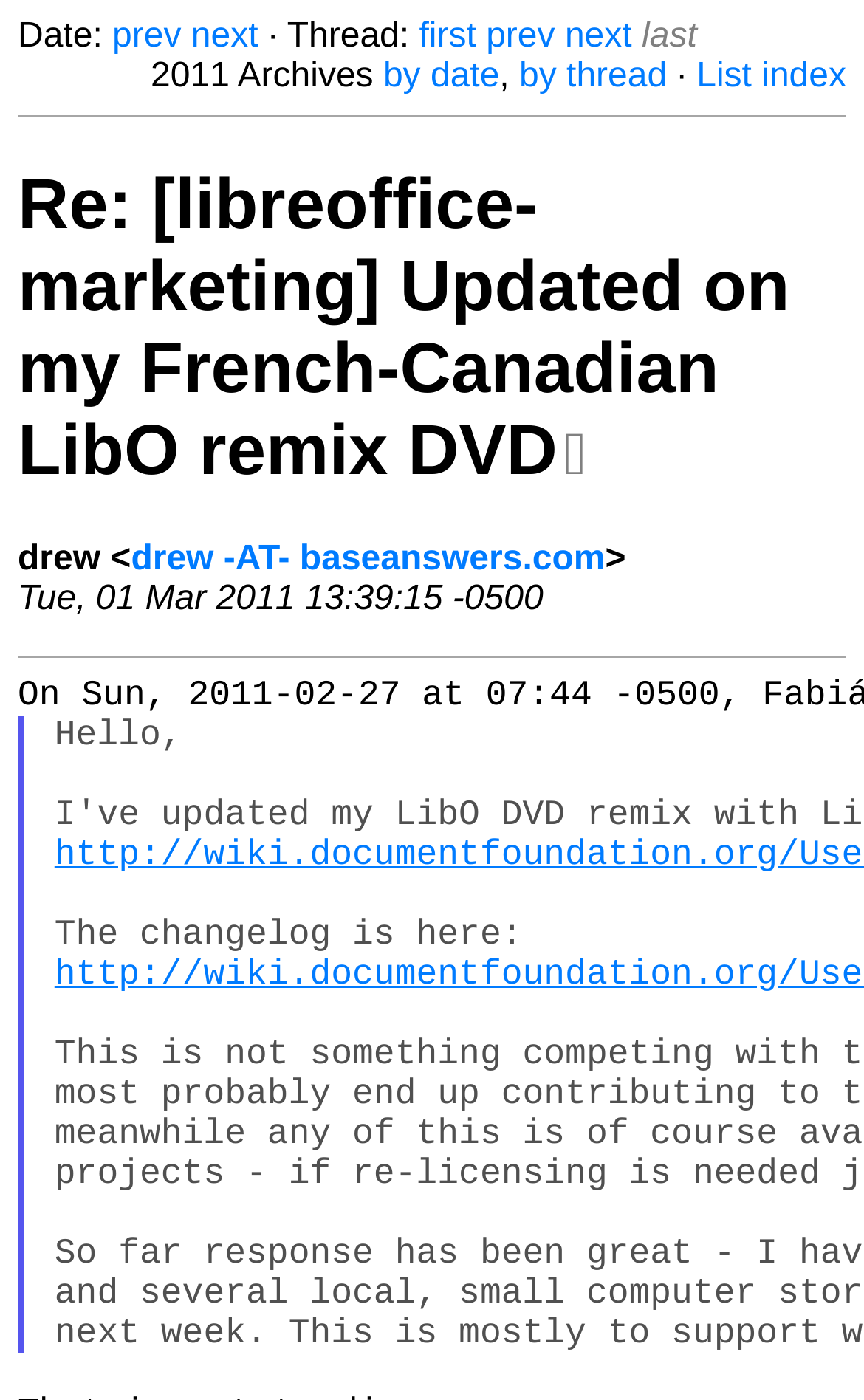What is the sender's email address?
Using the information from the image, give a concise answer in one word or a short phrase.

drew -AT- baseanswers.com